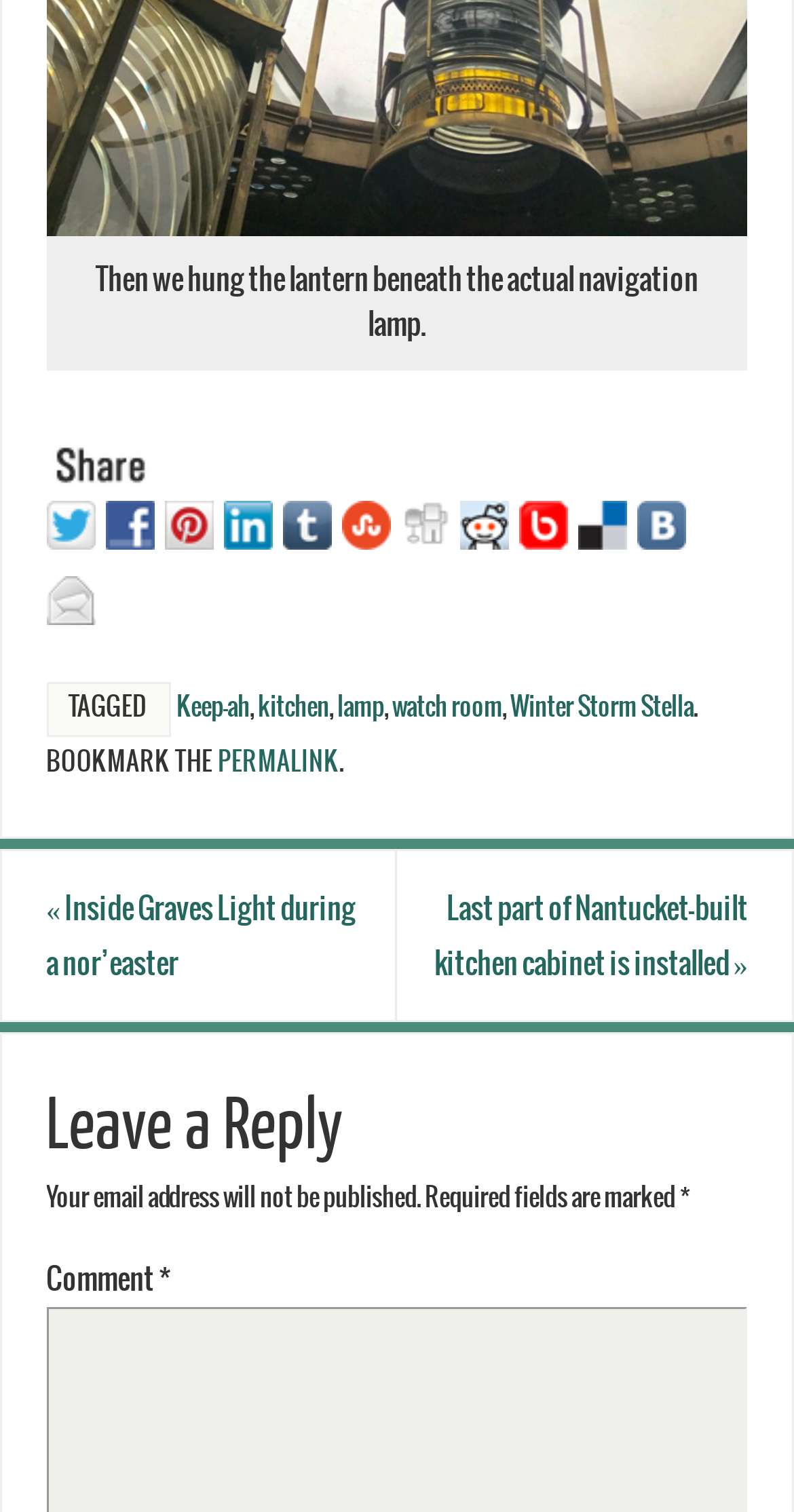Determine the bounding box of the UI element mentioned here: "permalink". The coordinates must be in the format [left, top, right, bottom] with values ranging from 0 to 1.

[0.275, 0.496, 0.427, 0.515]